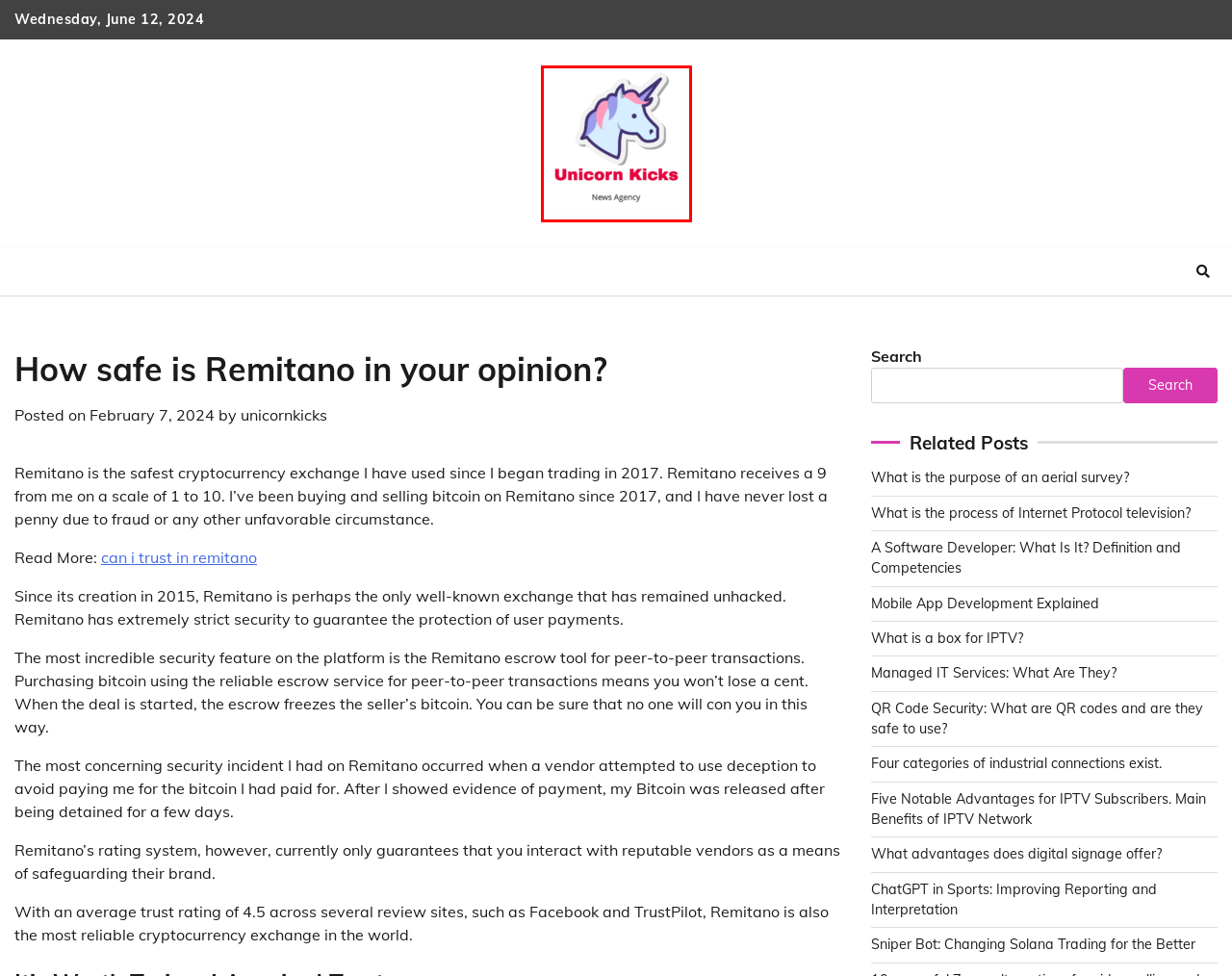Observe the provided screenshot of a webpage that has a red rectangle bounding box. Determine the webpage description that best matches the new webpage after clicking the element inside the red bounding box. Here are the candidates:
A. QR Code Security: What are QR codes and are they safe to use? - Unicorn Kicks
B. Mobile App Development Explained - Unicorn Kicks
C. What advantages does digital signage offer? - Unicorn Kicks
D. What is a box for IPTV? - Unicorn Kicks
E. unicornkicks - Unicorn Kicks
F. Sniper Bot: Changing Solana Trading for the Better - Unicorn Kicks
G. Five Notable Advantages for IPTV Subscribers. Main Benefits of IPTV Network - Unicorn Kicks
H. Unicorn Kicks -

H